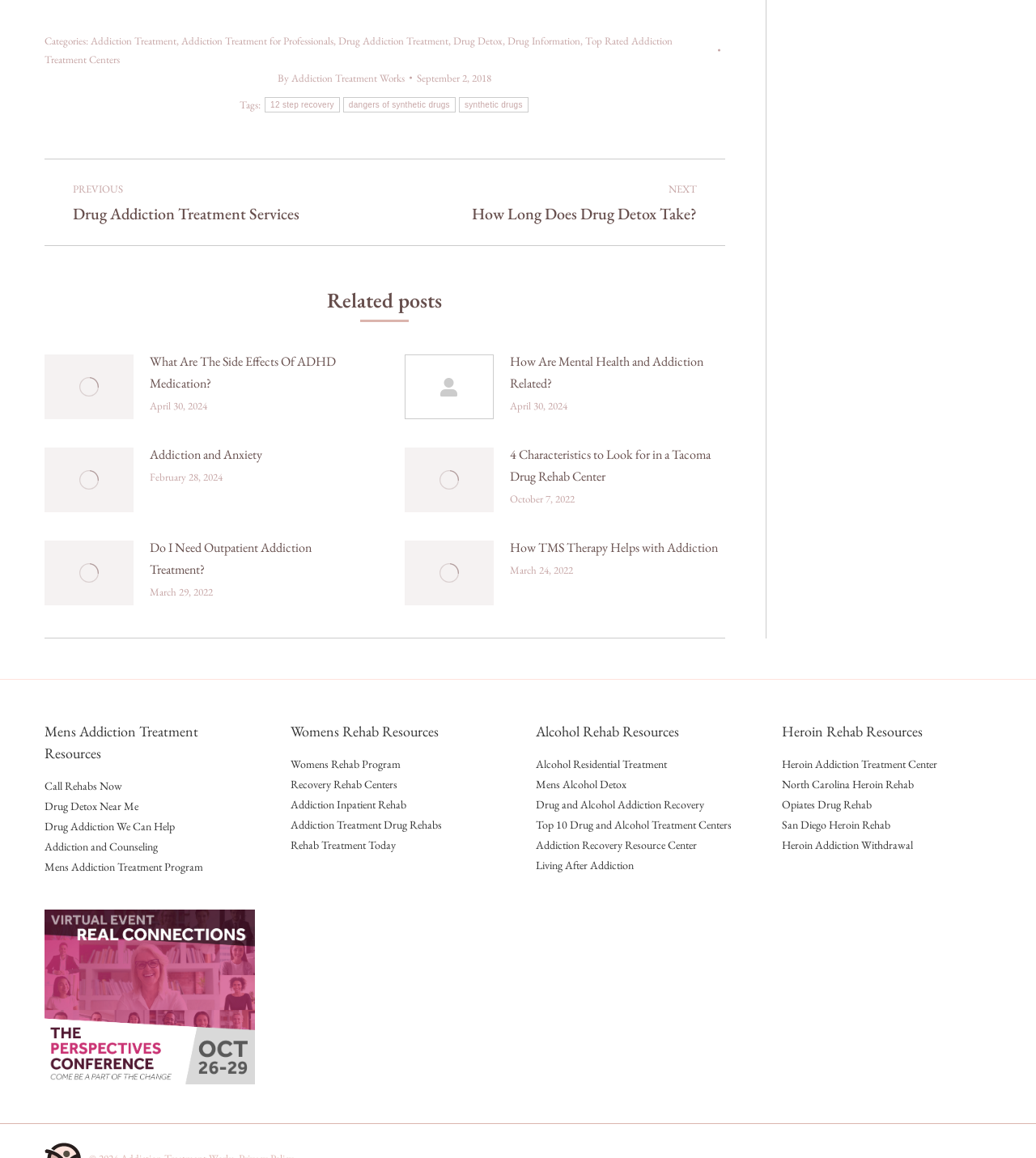Provide a one-word or short-phrase answer to the question:
How many related posts are listed on the webpage?

4